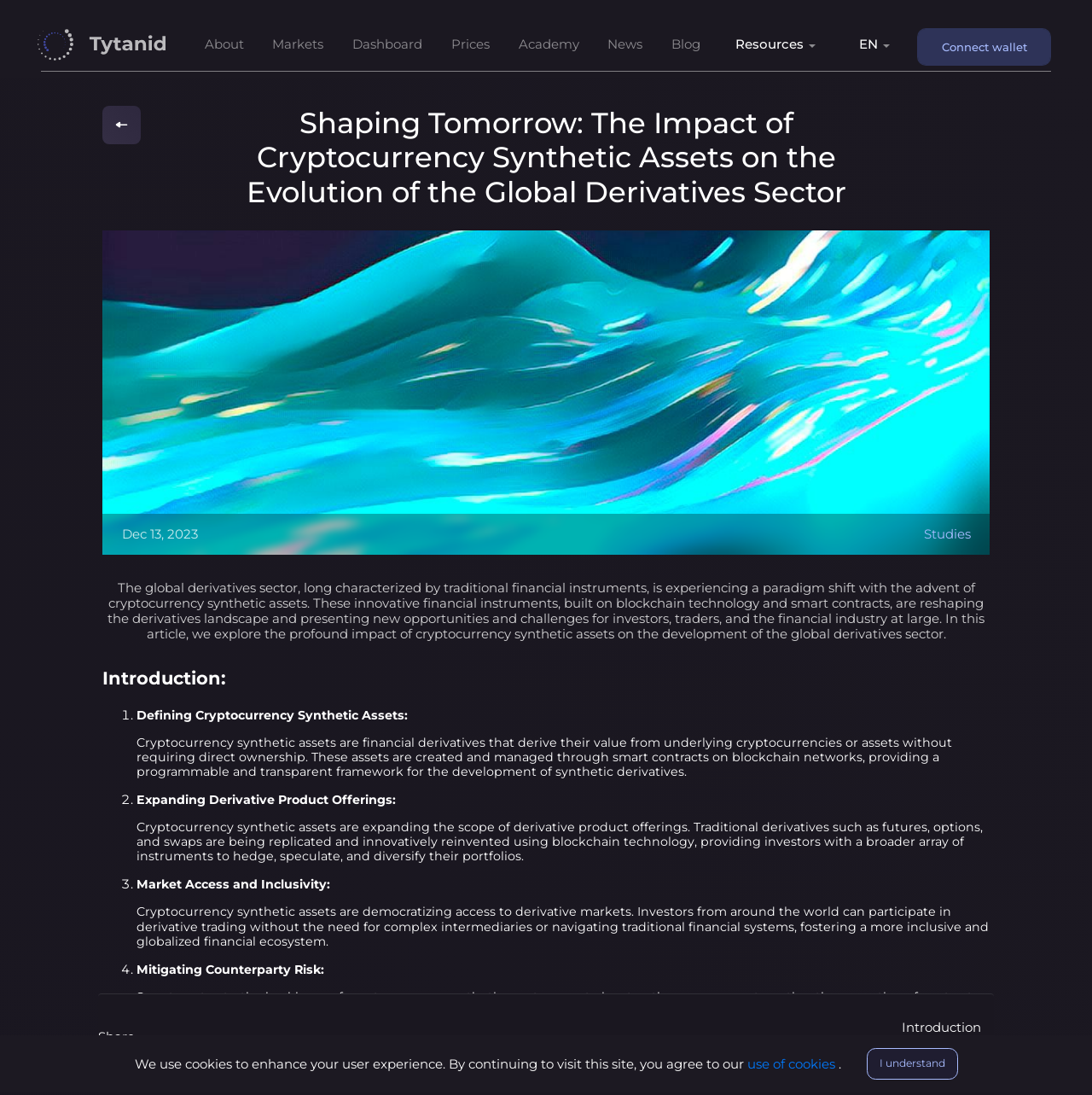Determine the bounding box coordinates of the clickable region to execute the instruction: "Click on the 'Entprima Publishing' link". The coordinates should be four float numbers between 0 and 1, denoted as [left, top, right, bottom].

None